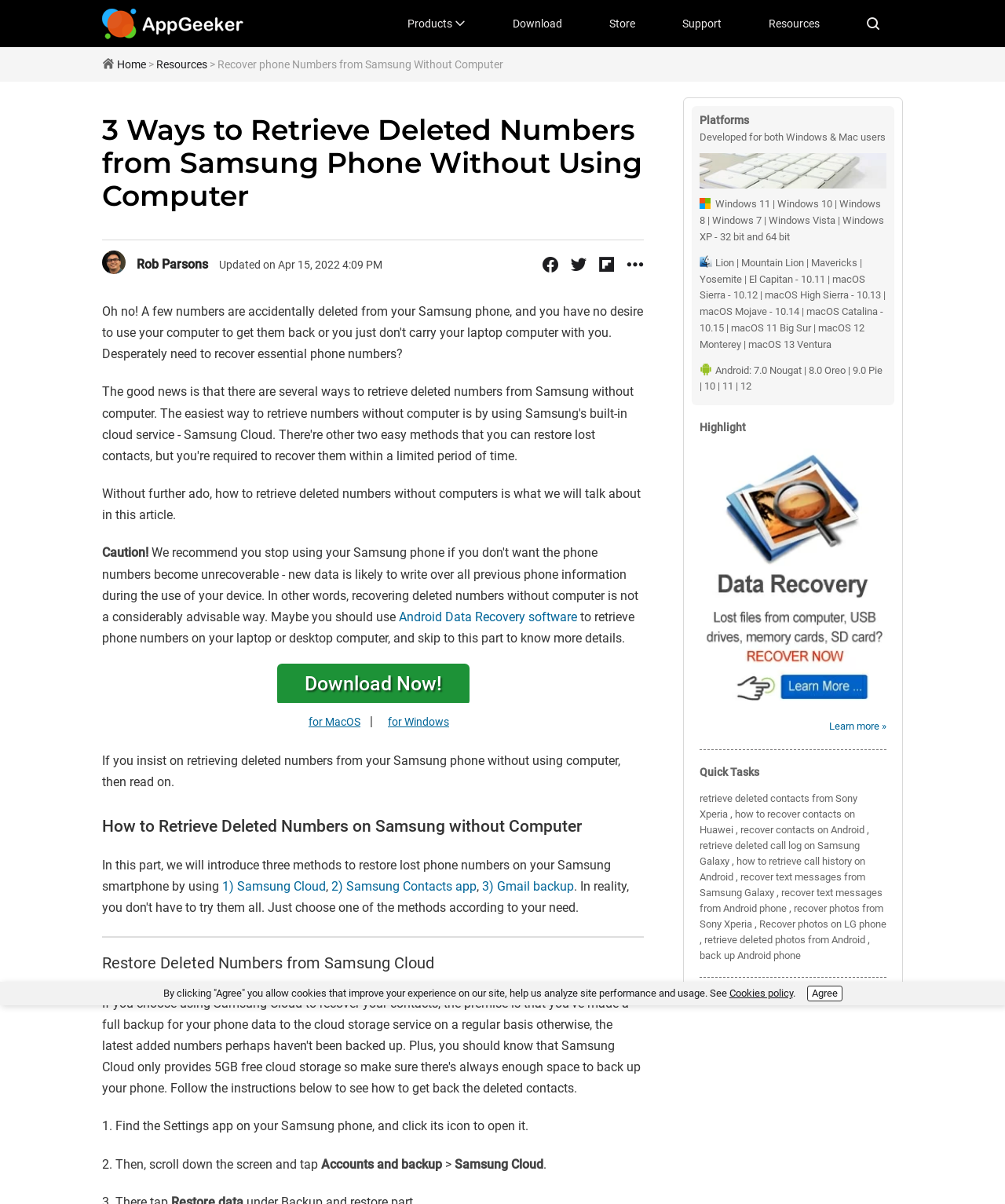How many methods are introduced to restore lost phone numbers?
Based on the image, answer the question in a detailed manner.

The webpage introduces three methods to restore lost phone numbers on Samsung smartphone, which are mentioned as '1) Samsung Cloud', '2) Samsung Contacts app', and '3) Gmail backup'.